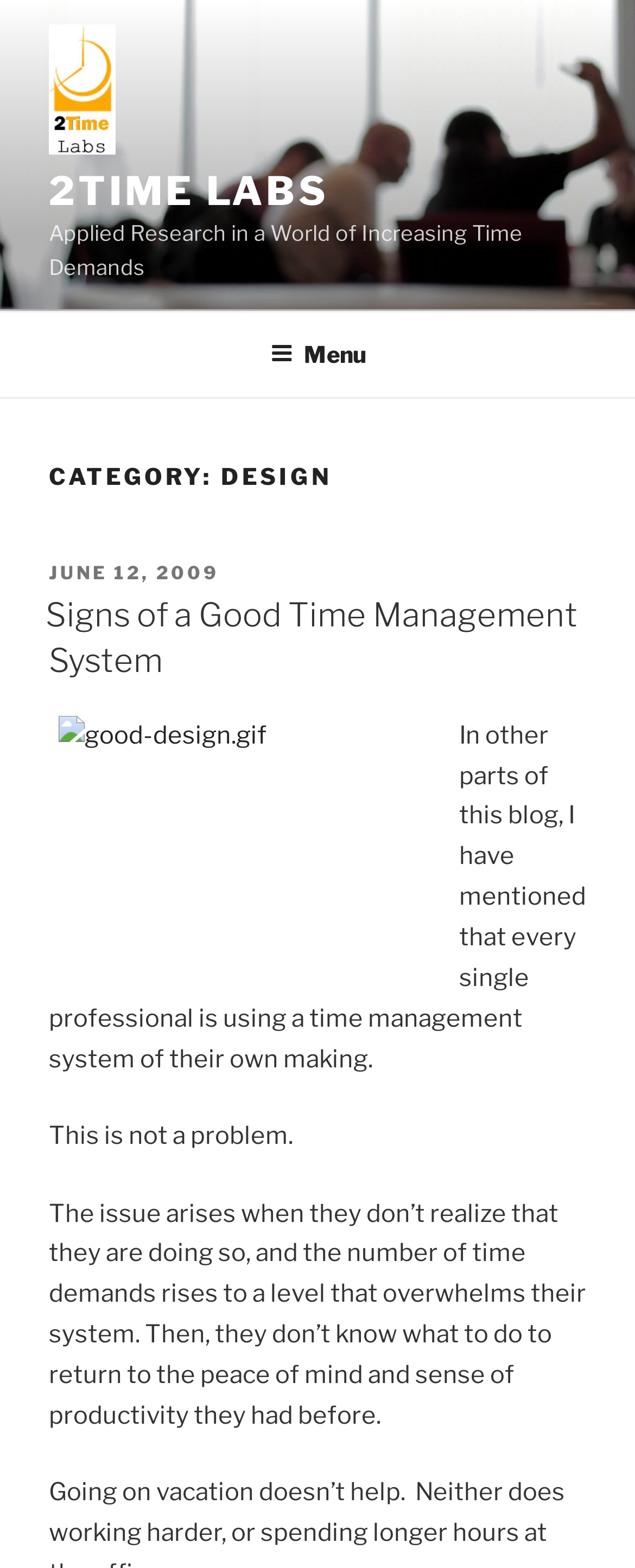Using the format (top-left x, top-left y, bottom-right x, bottom-right y), provide the bounding box coordinates for the described UI element. All values should be floating point numbers between 0 and 1: parent_node: 2TIME LABS

[0.077, 0.016, 0.221, 0.107]